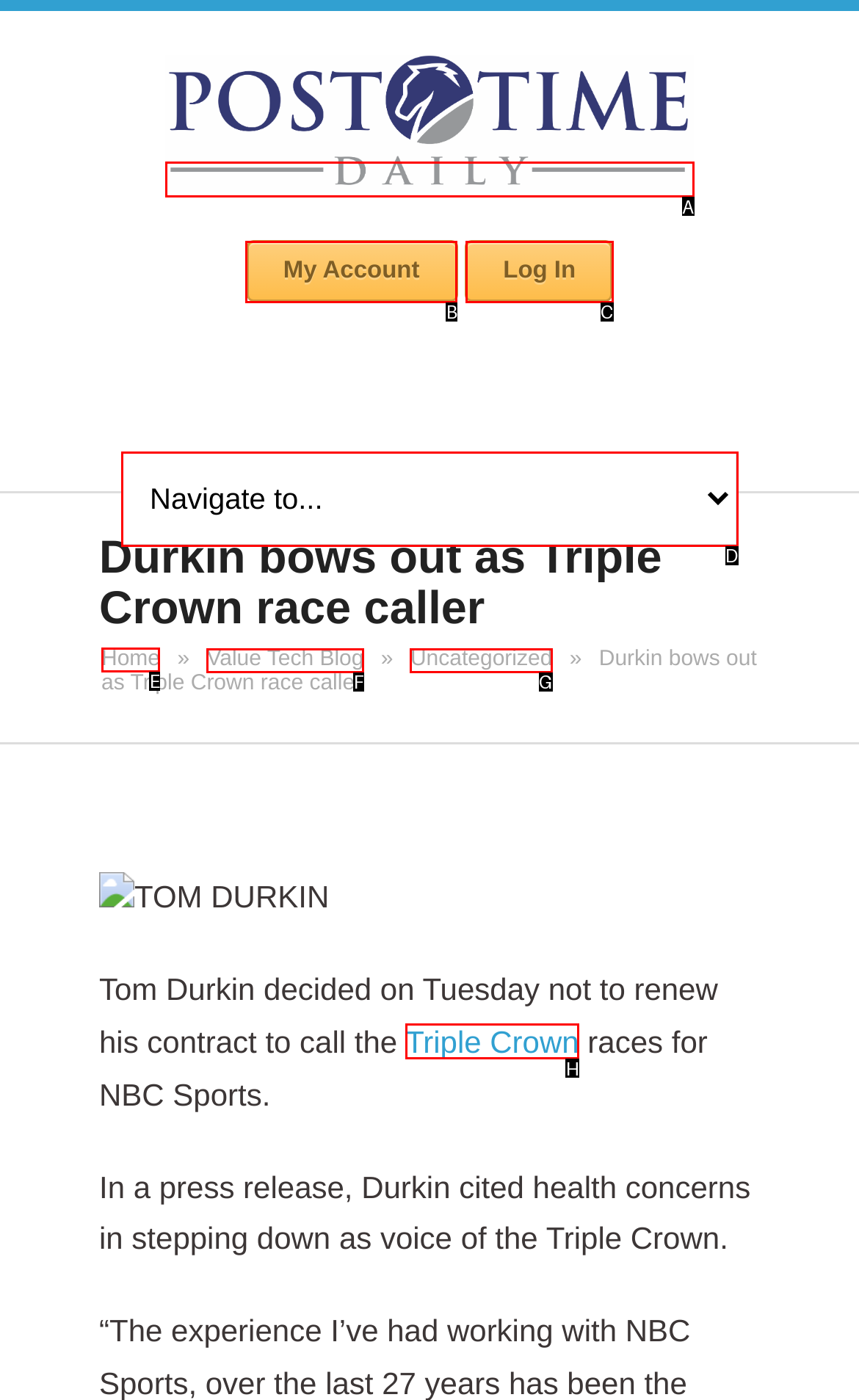Which lettered option should be clicked to achieve the task: go to home page? Choose from the given choices.

E